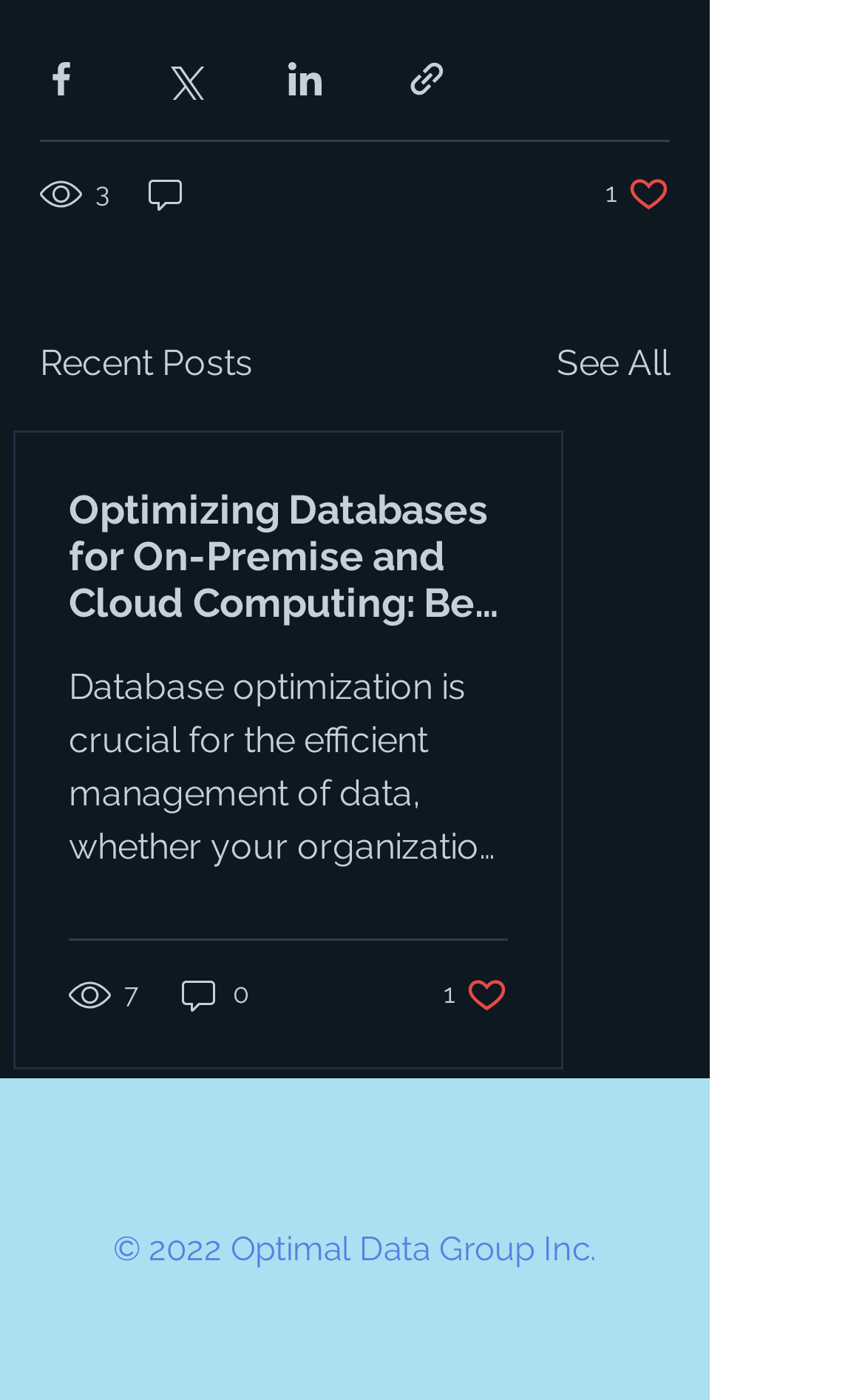Reply to the question with a single word or phrase:
How many comments are there for the first article?

0